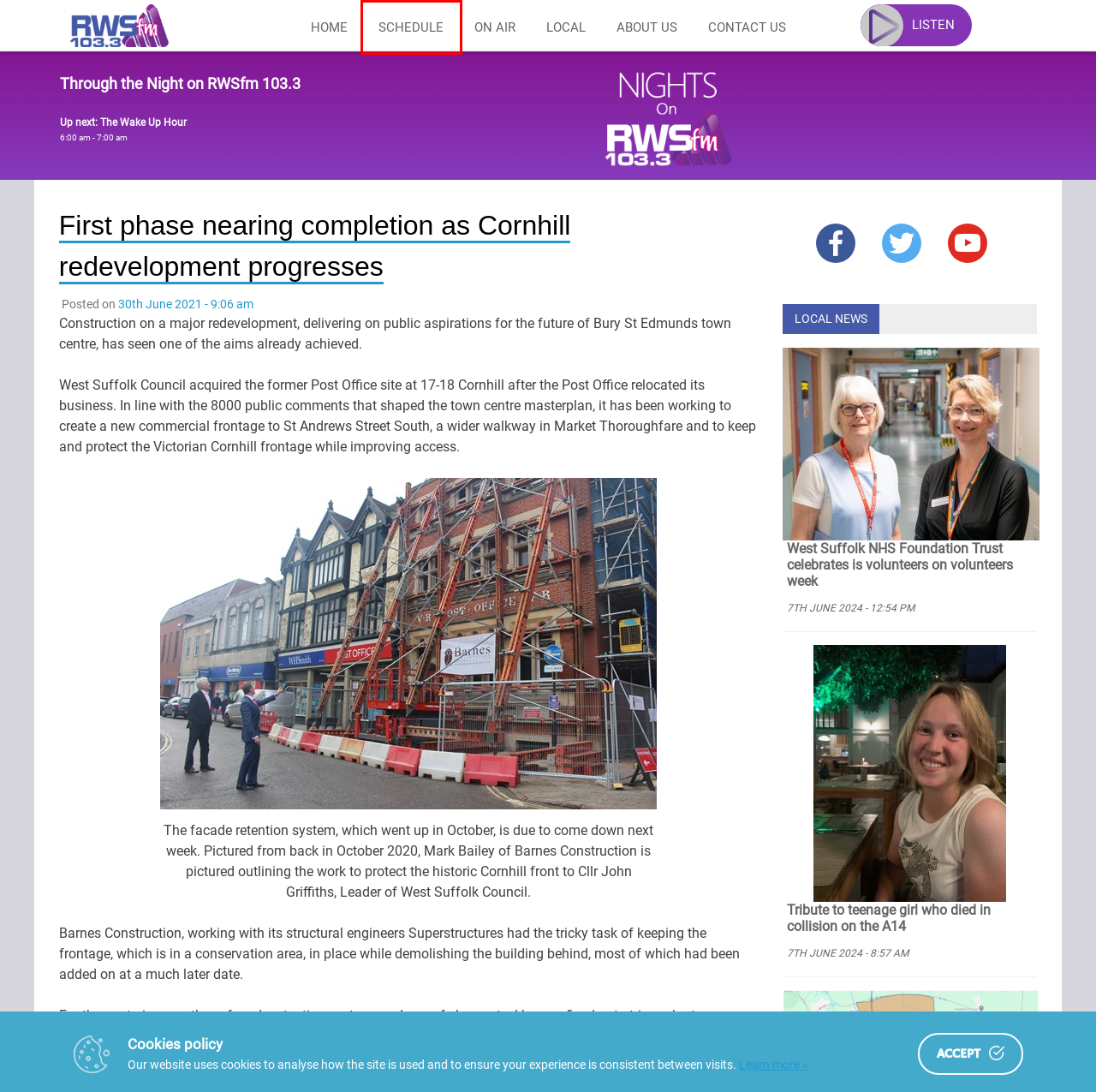Assess the screenshot of a webpage with a red bounding box and determine which webpage description most accurately matches the new page after clicking the element within the red box. Here are the options:
A. West Suffolk NHS Foundation Trust celebrates is volunteers on volunteers week – RWSfm 103.3
B. RWSfm 103.3 | Live Player
C. RWSfm 103.3 – Local Radio for West Suffolk
D. Cookie Policy for RWSfm 103.3 – RWSfm 103.3
E. Our Presenters – RWSfm 103.3
F. Tribute to teenage girl who died in collision on the A14 – RWSfm 103.3
G. Contact Us – RWSfm 103.3
H. Schedule – RWSfm 103.3

H